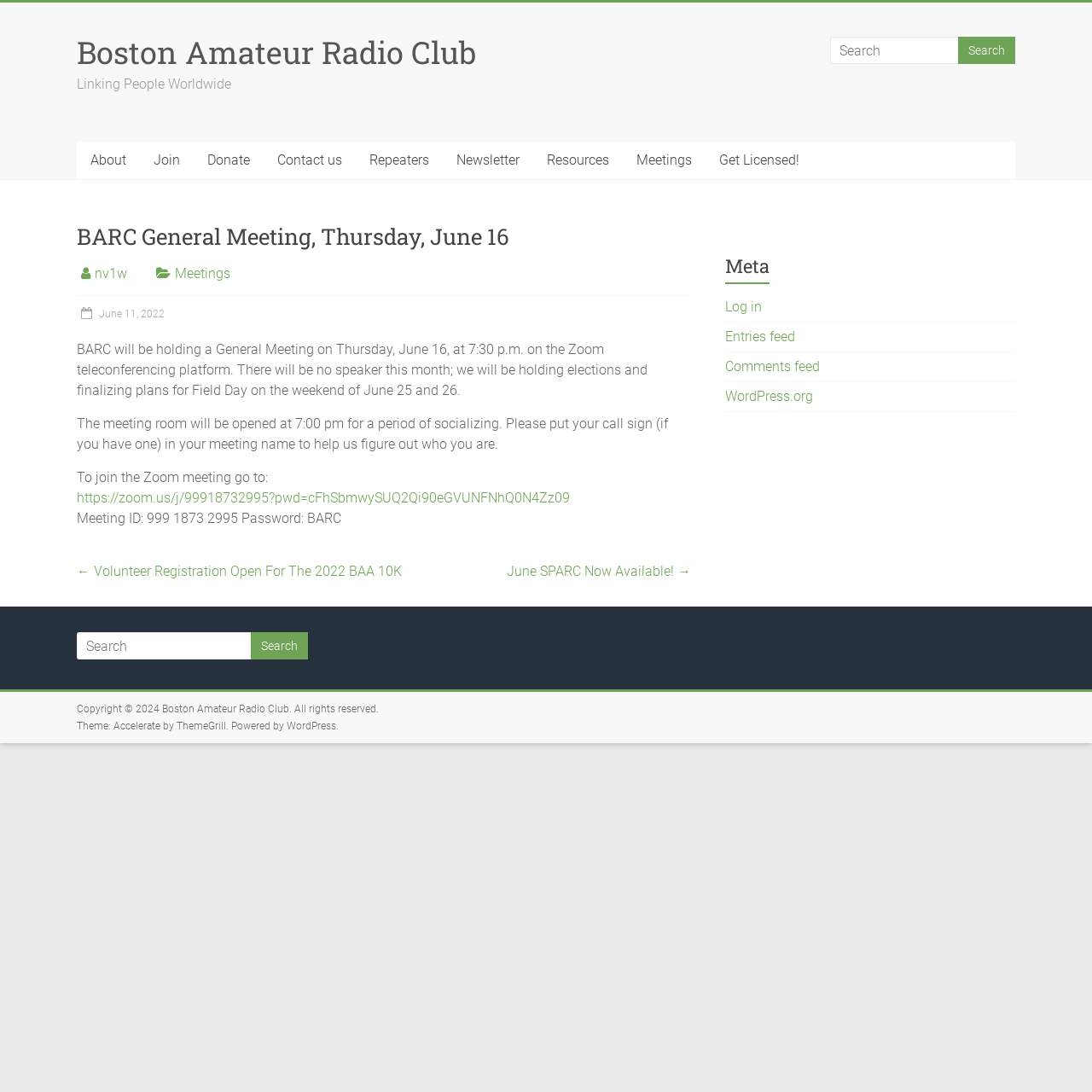Can you show the bounding box coordinates of the region to click on to complete the task described in the instruction: "Join the club"?

[0.128, 0.13, 0.177, 0.164]